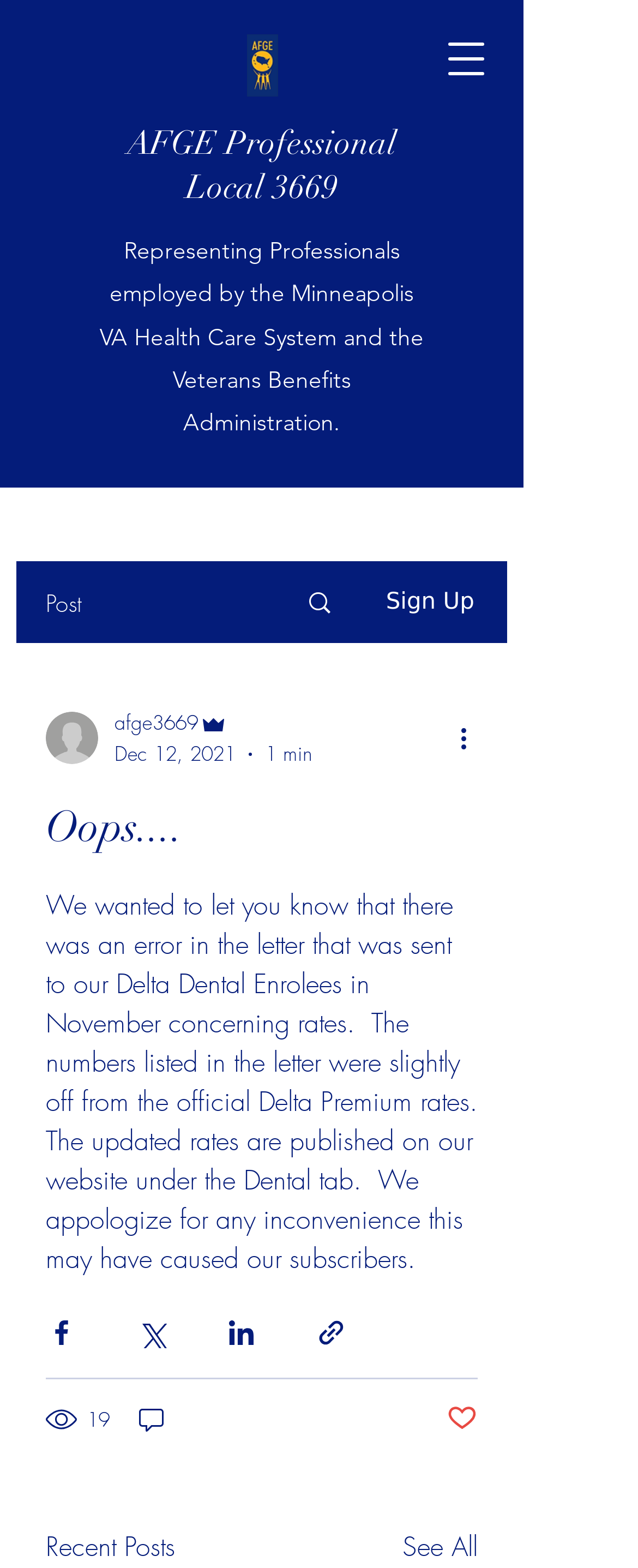What is the error in the letter sent to Delta Dental Enrolees?
Look at the image and provide a detailed response to the question.

I found the error by reading the article element with the text 'We wanted to let you know that there was an error in the letter that was sent to our Delta Dental Enrolees in November concerning rates.' which explains the error.